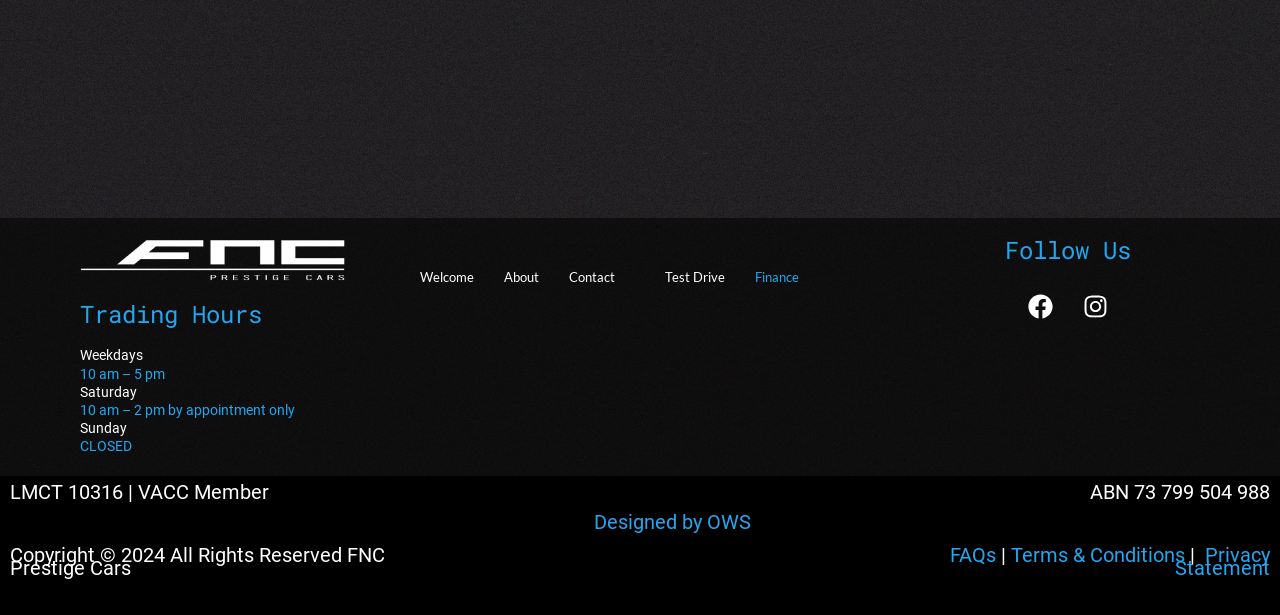Locate the bounding box coordinates of the clickable area to execute the instruction: "Check 'Test Drive'". Provide the coordinates as four float numbers between 0 and 1, represented as [left, top, right, bottom].

[0.508, 0.386, 0.578, 0.516]